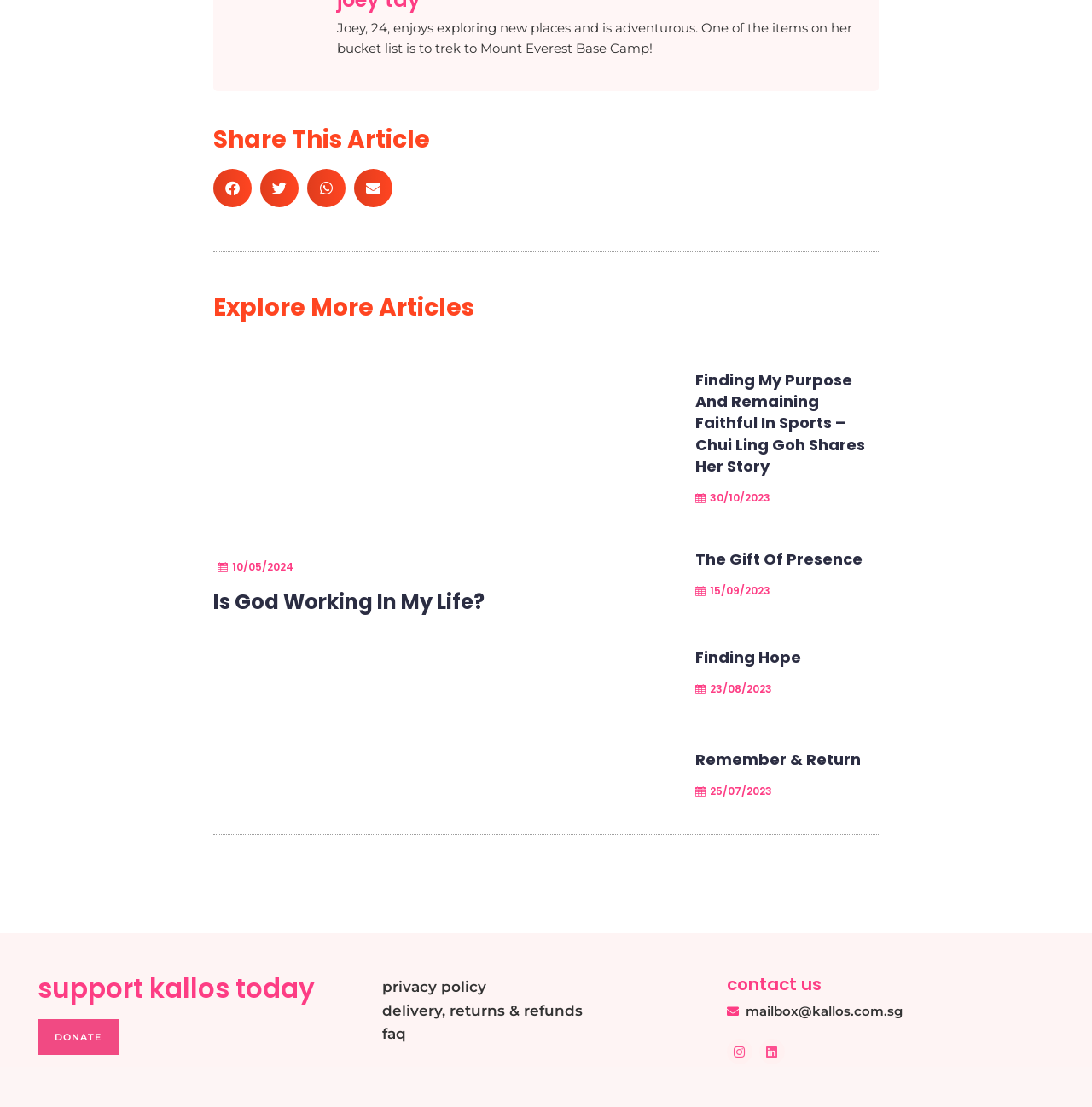Please specify the bounding box coordinates of the clickable region necessary for completing the following instruction: "View 'Finding My Purpose And Remaining Faithful In Sports – Chui Ling Goh Shares Her Story' article". The coordinates must consist of four float numbers between 0 and 1, i.e., [left, top, right, bottom].

[0.637, 0.334, 0.792, 0.431]